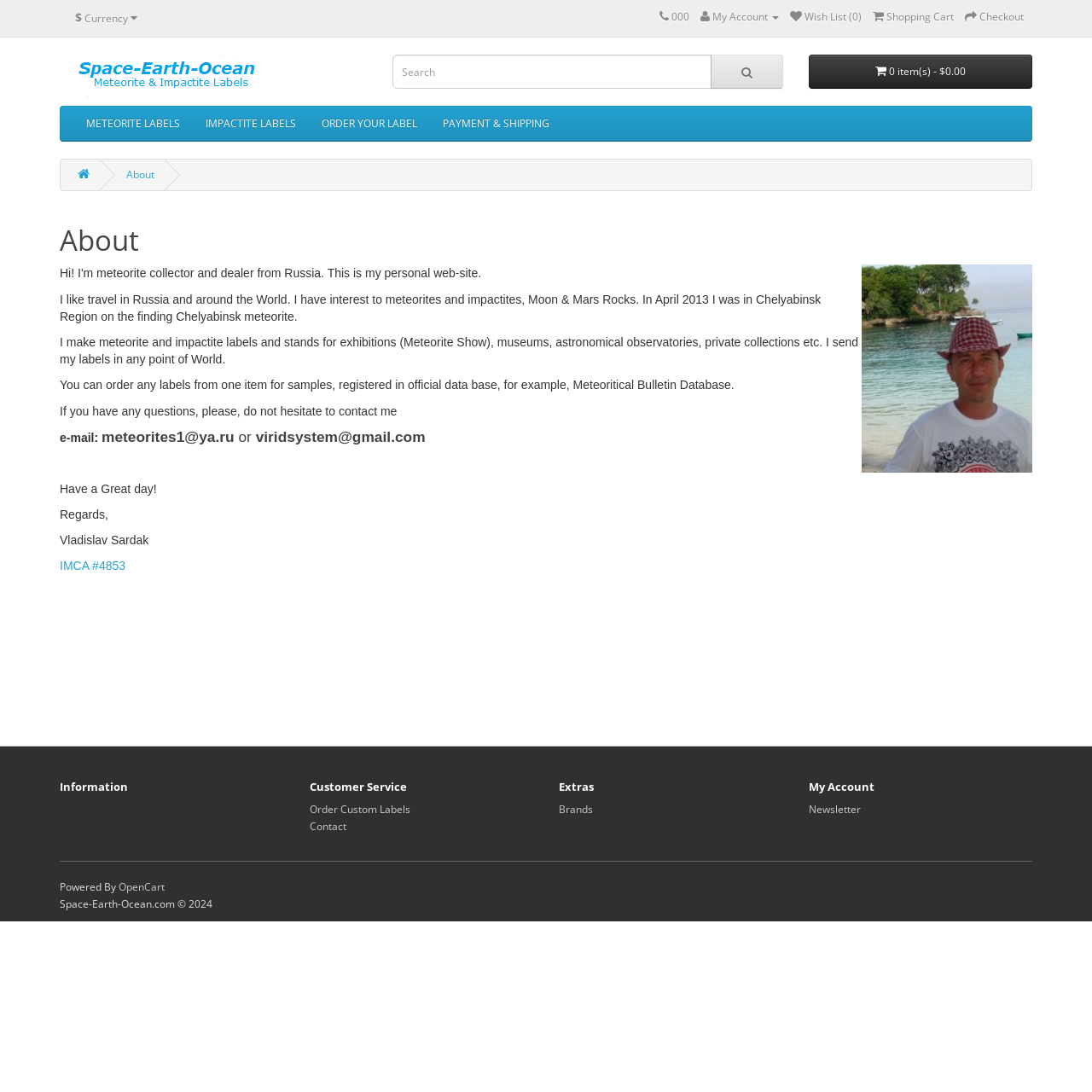Please give the bounding box coordinates of the area that should be clicked to fulfill the following instruction: "Click on the shopping cart". The coordinates should be in the format of four float numbers from 0 to 1, i.e., [left, top, right, bottom].

[0.799, 0.009, 0.873, 0.022]